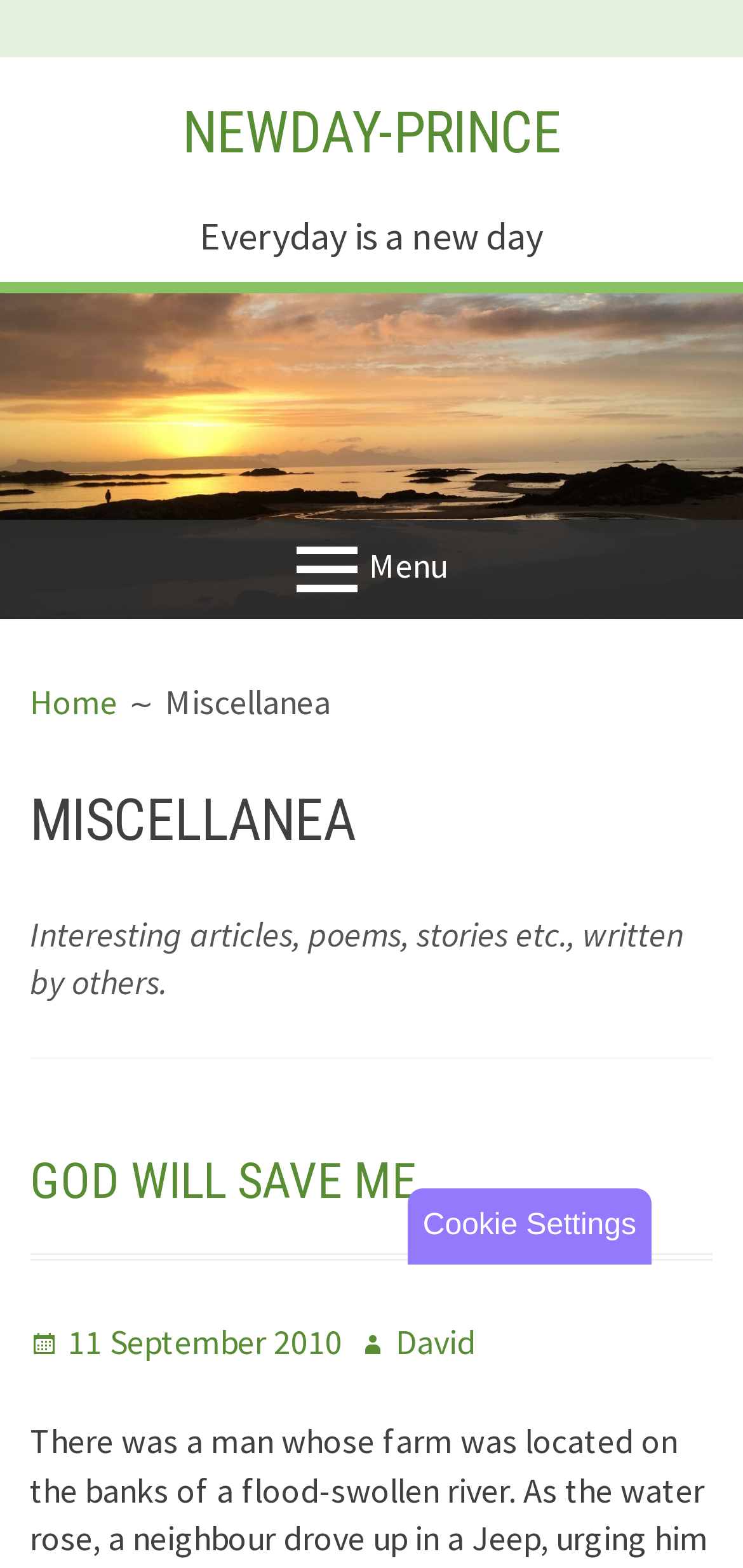Please locate the bounding box coordinates of the element that needs to be clicked to achieve the following instruction: "Read the GOD WILL SAVE ME article". The coordinates should be four float numbers between 0 and 1, i.e., [left, top, right, bottom].

[0.04, 0.735, 0.56, 0.772]